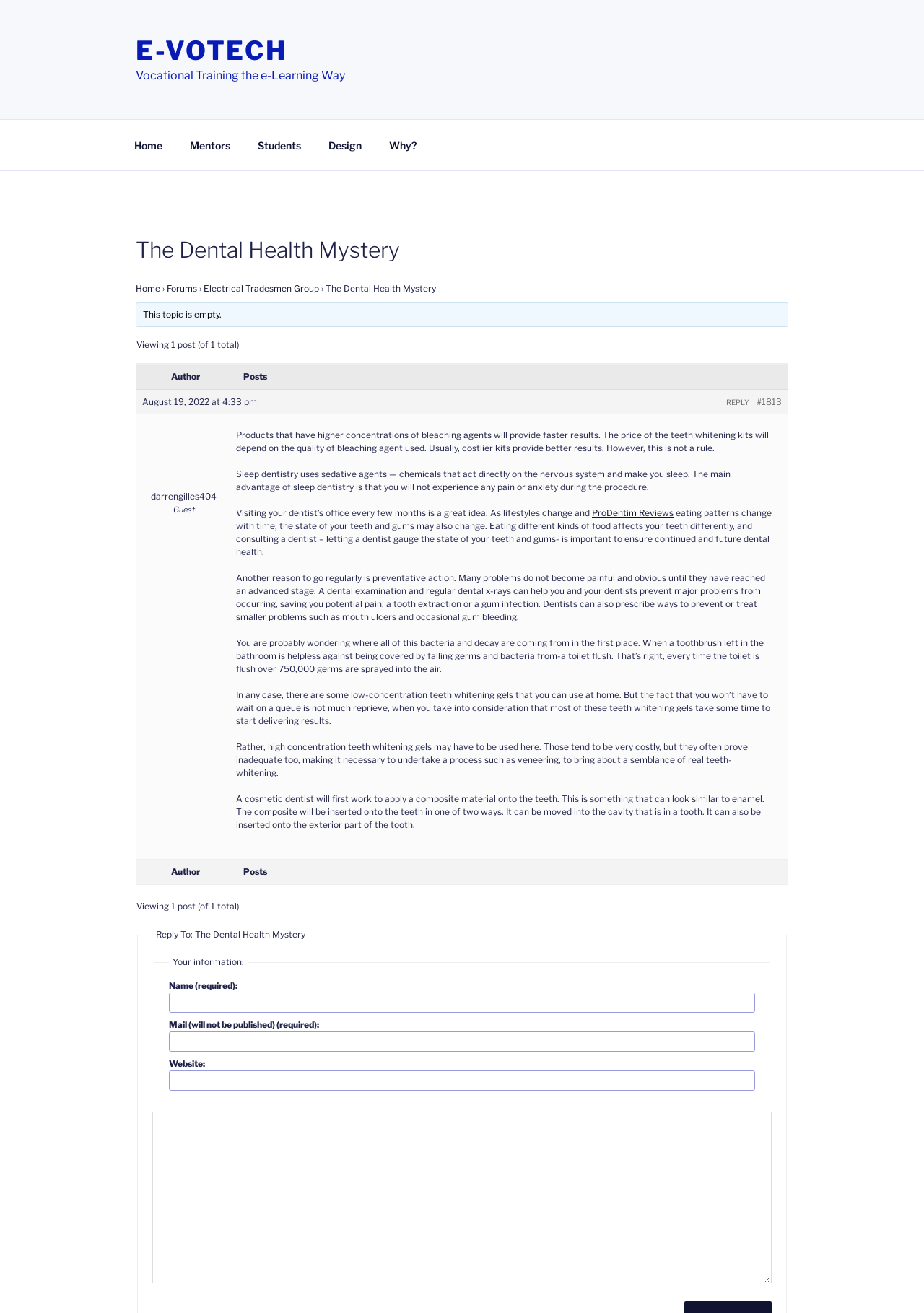Determine the bounding box coordinates of the region I should click to achieve the following instruction: "Enter your name in the required field". Ensure the bounding box coordinates are four float numbers between 0 and 1, i.e., [left, top, right, bottom].

[0.183, 0.756, 0.817, 0.771]